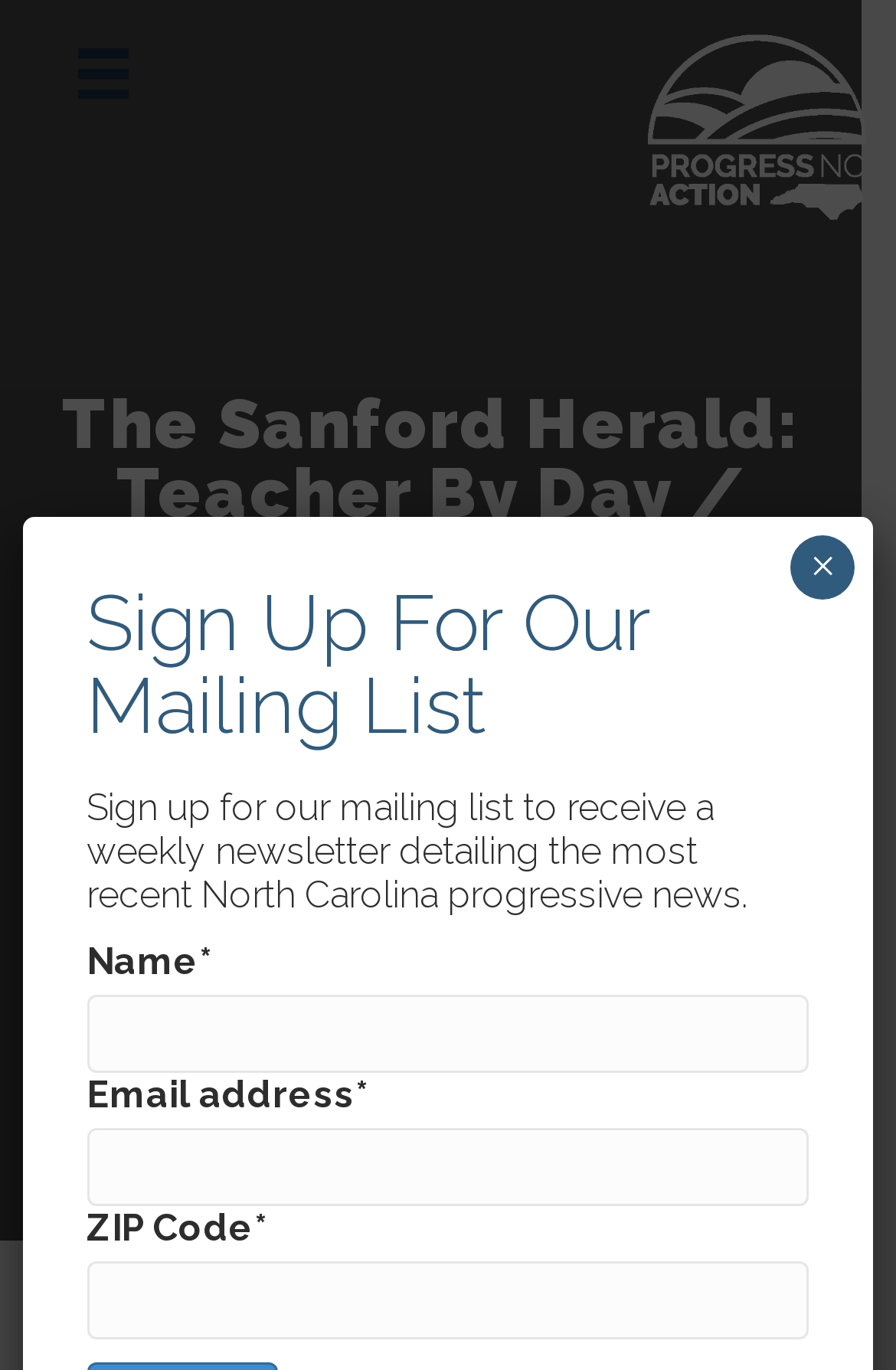What is the date of the article?
Please respond to the question thoroughly and include all relevant details.

The date of the article is located below the title of the article, with a bounding box coordinate of [0.201, 0.624, 0.488, 0.651]. It is a StaticText element with the text 'January 28, 2020'.